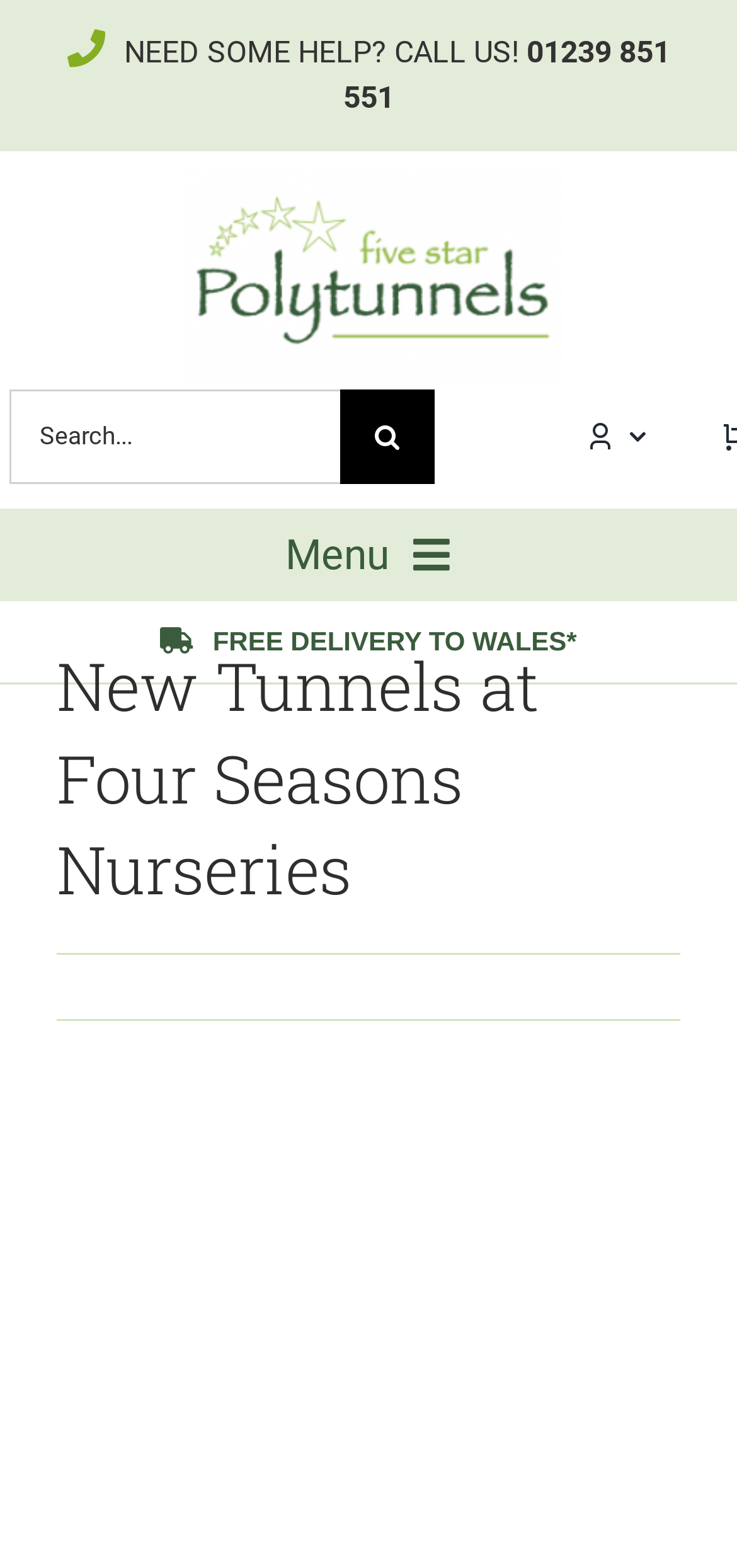What is the logo of the website?
Give a comprehensive and detailed explanation for the question.

I looked at the top-left section of the webpage and found a link with an image that is labeled as 'The-Logo-e1535537041544-300×159', which suggests that it is the logo of the website.